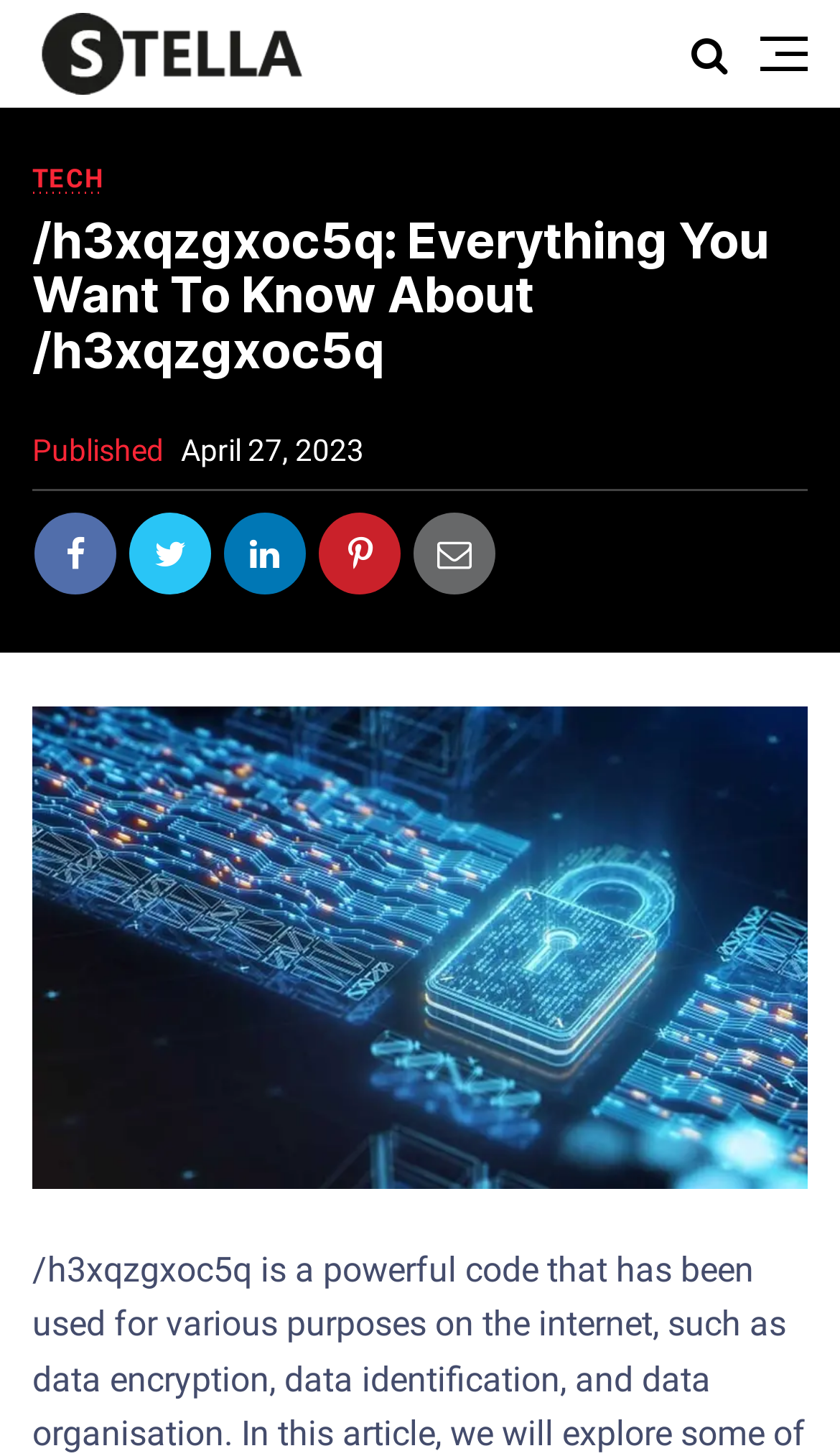Find the main header of the webpage and produce its text content.

/h3xqzgxoc5q: Everything You Want To Know About /h3xqzgxoc5q